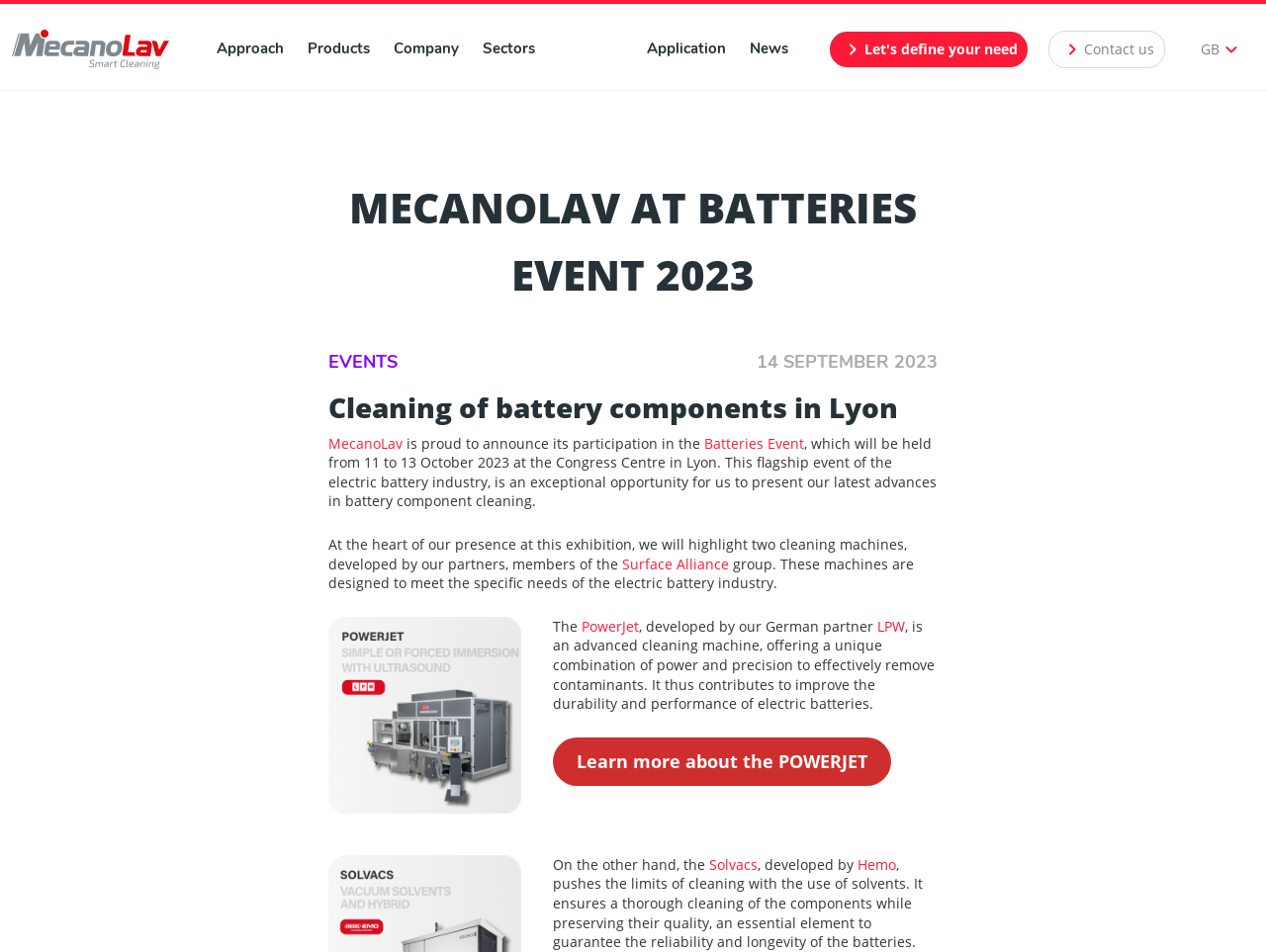Locate the bounding box coordinates of the element's region that should be clicked to carry out the following instruction: "Contact us". The coordinates need to be four float numbers between 0 and 1, i.e., [left, top, right, bottom].

[0.828, 0.032, 0.92, 0.072]